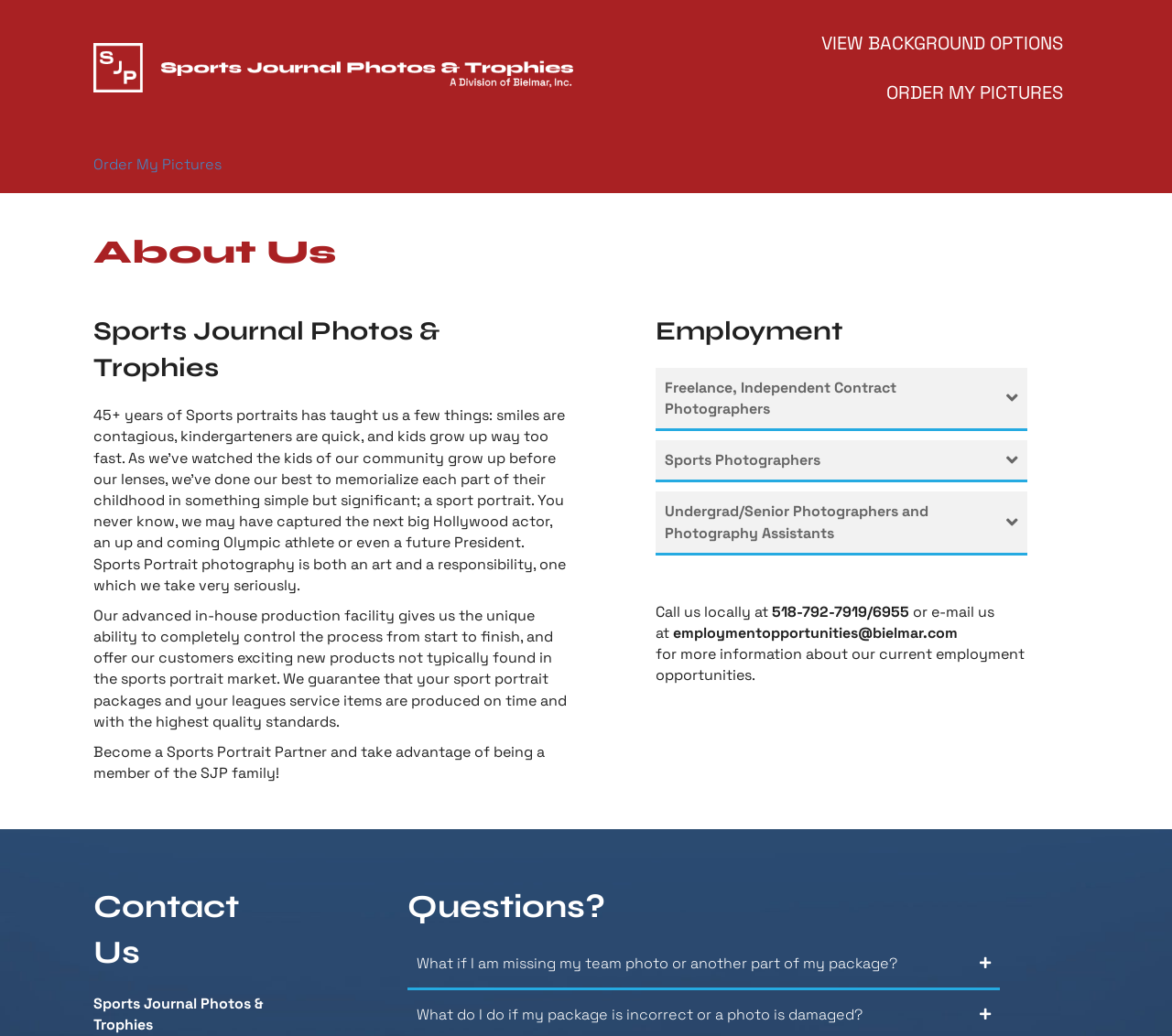Please determine the bounding box coordinates of the element to click on in order to accomplish the following task: "Click the 'Order My Pictures' link". Ensure the coordinates are four float numbers ranging from 0 to 1, i.e., [left, top, right, bottom].

[0.08, 0.149, 0.189, 0.168]